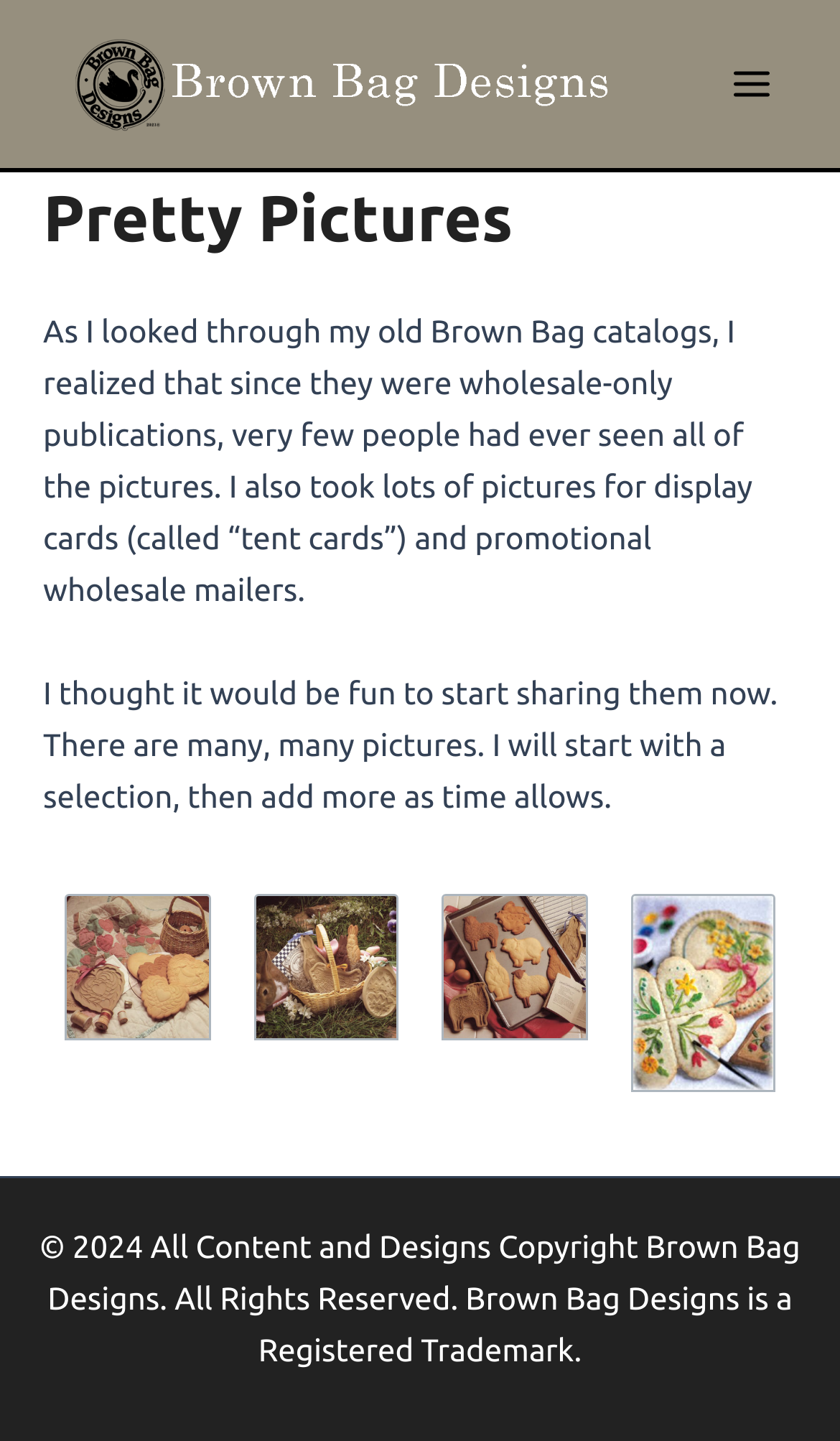Reply to the question with a single word or phrase:
How many figures are present in the article?

4